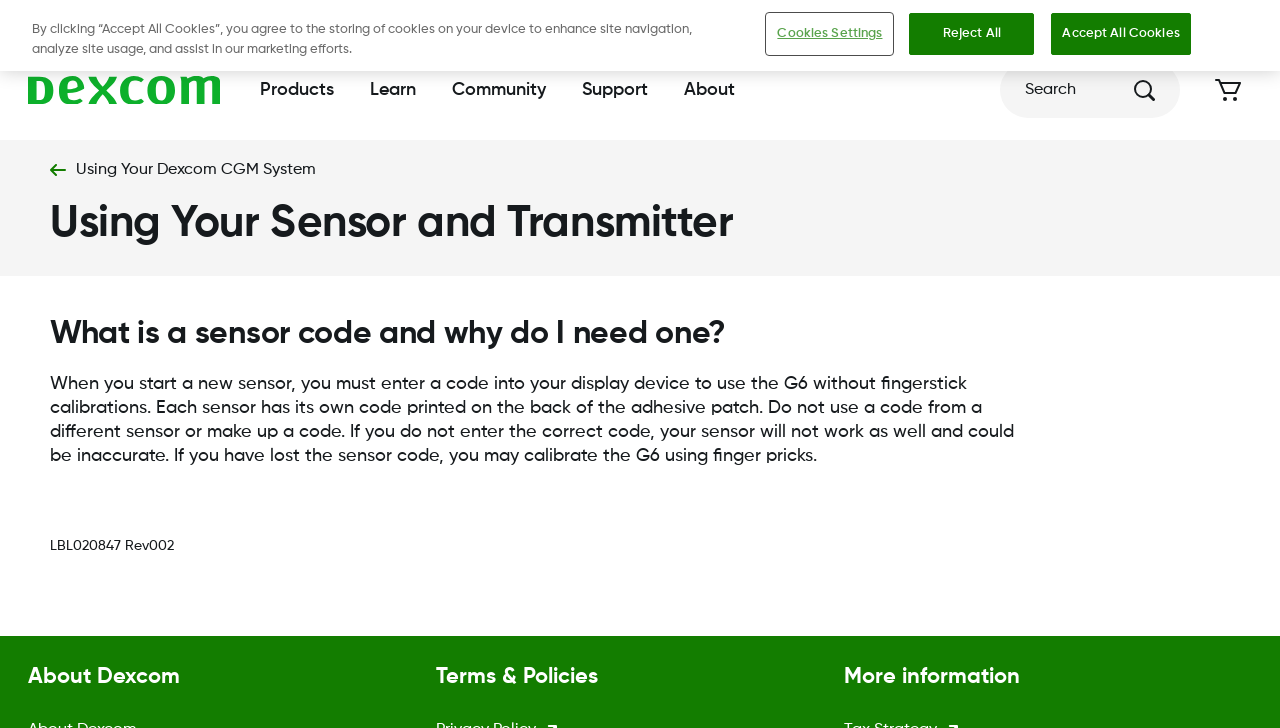Provide a single word or phrase answer to the question: 
Where is the sensor code located?

On the back of the adhesive patch